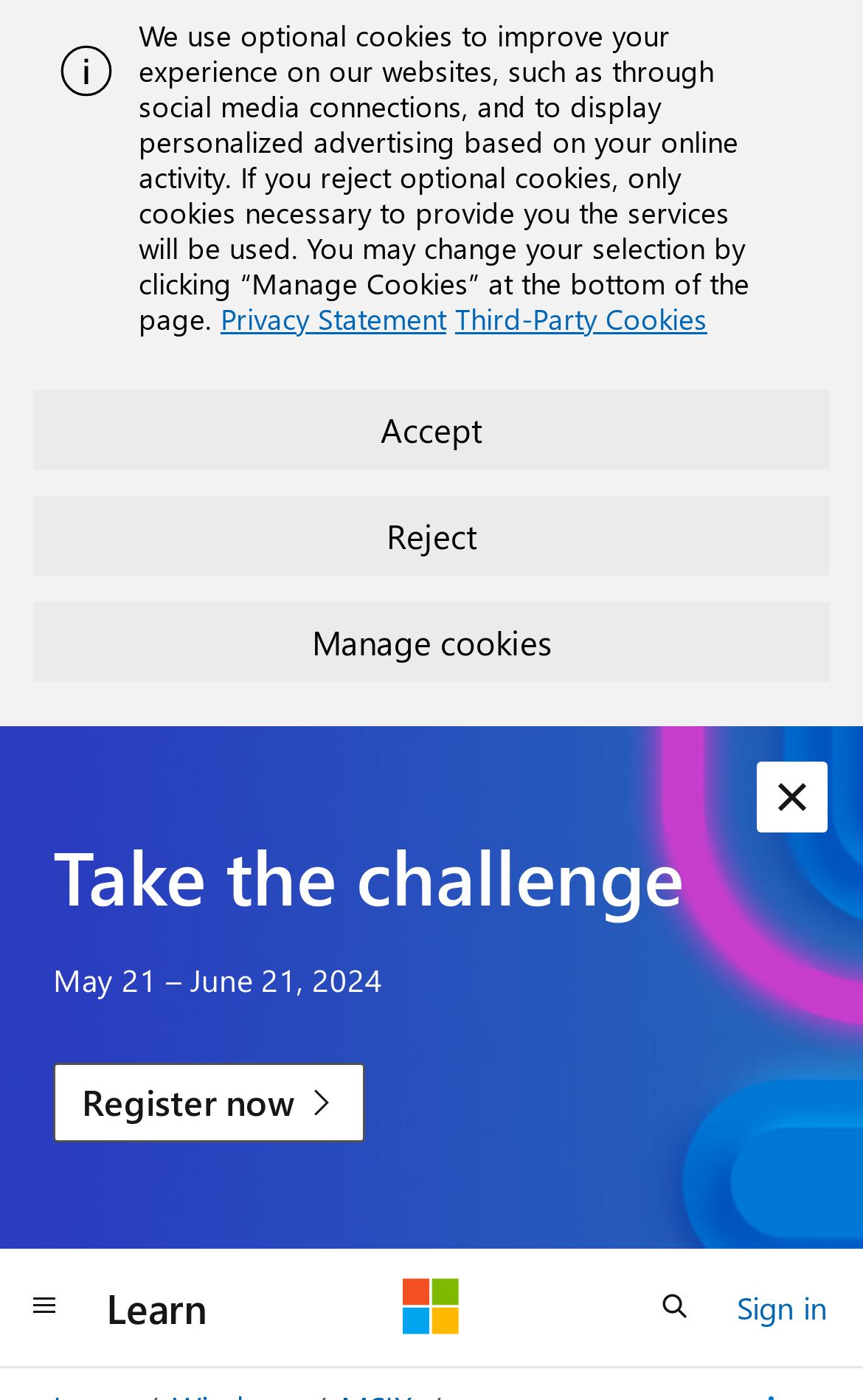Pinpoint the bounding box coordinates of the area that should be clicked to complete the following instruction: "dismiss the alert". The coordinates must be given as four float numbers between 0 and 1, i.e., [left, top, right, bottom].

[0.877, 0.544, 0.959, 0.595]